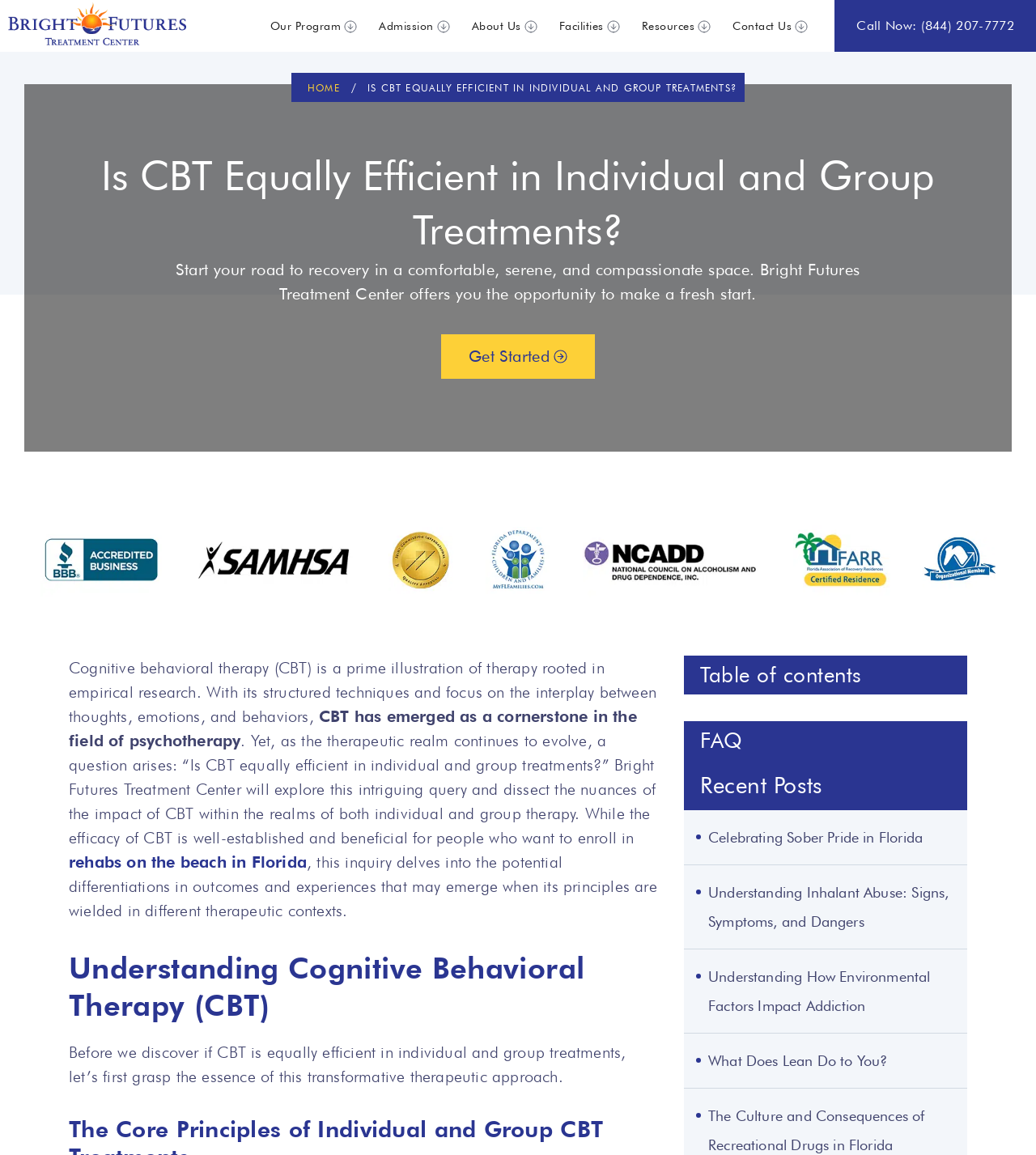Given the description of the UI element: "Get Started", predict the bounding box coordinates in the form of [left, top, right, bottom], with each value being a float between 0 and 1.

[0.426, 0.289, 0.574, 0.328]